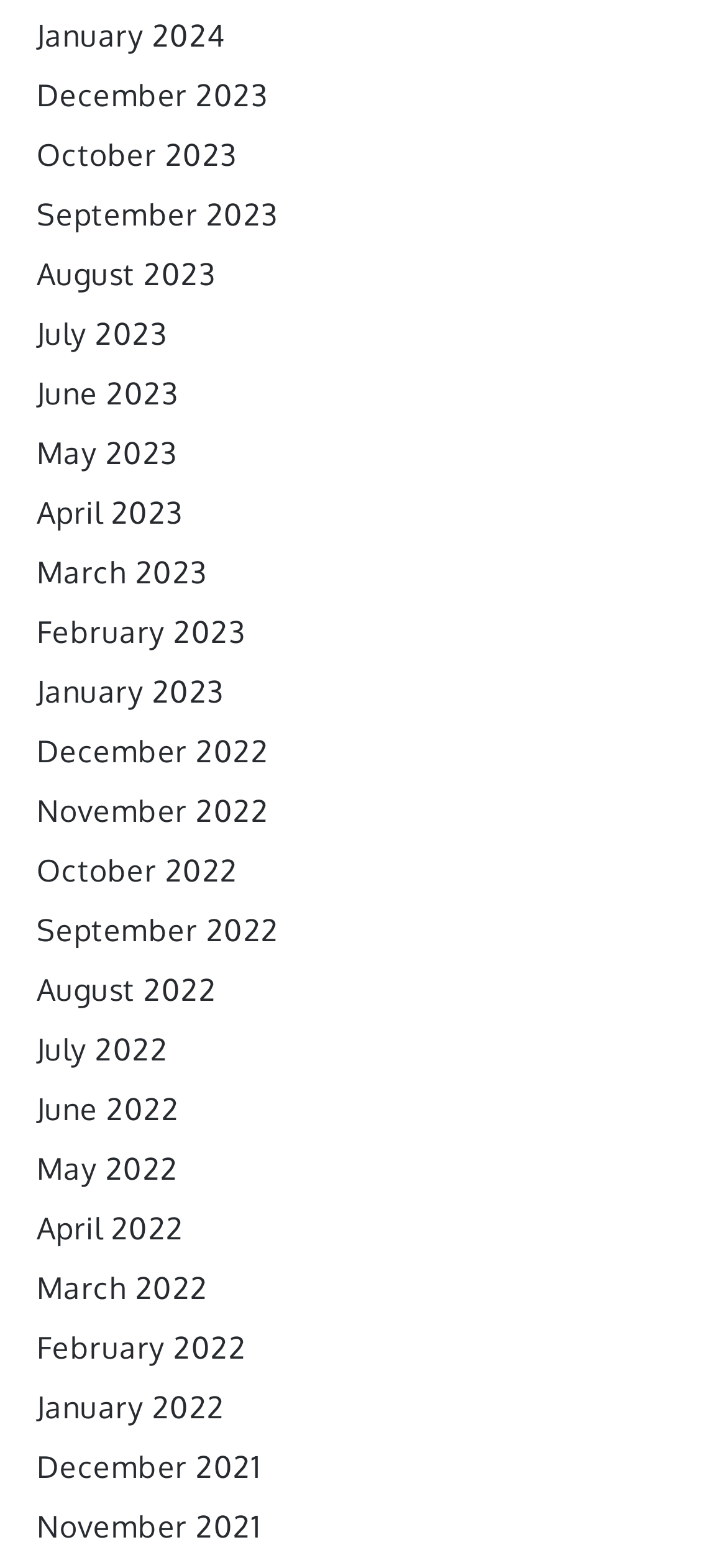Could you specify the bounding box coordinates for the clickable section to complete the following instruction: "access June 2022"?

[0.05, 0.696, 0.246, 0.719]